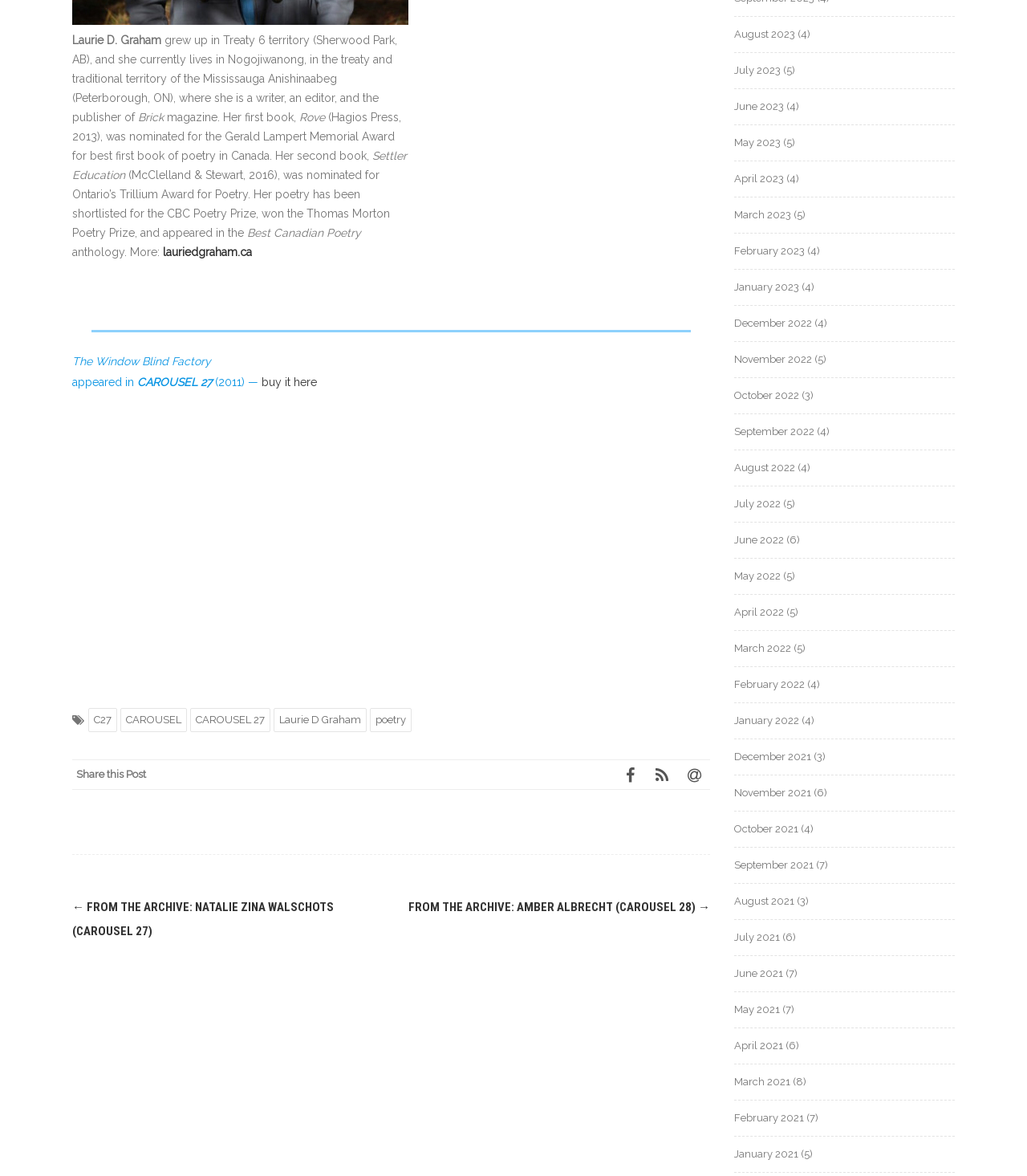What is the name of the magazine Laurie D. Graham is the publisher of? Observe the screenshot and provide a one-word or short phrase answer.

Brick